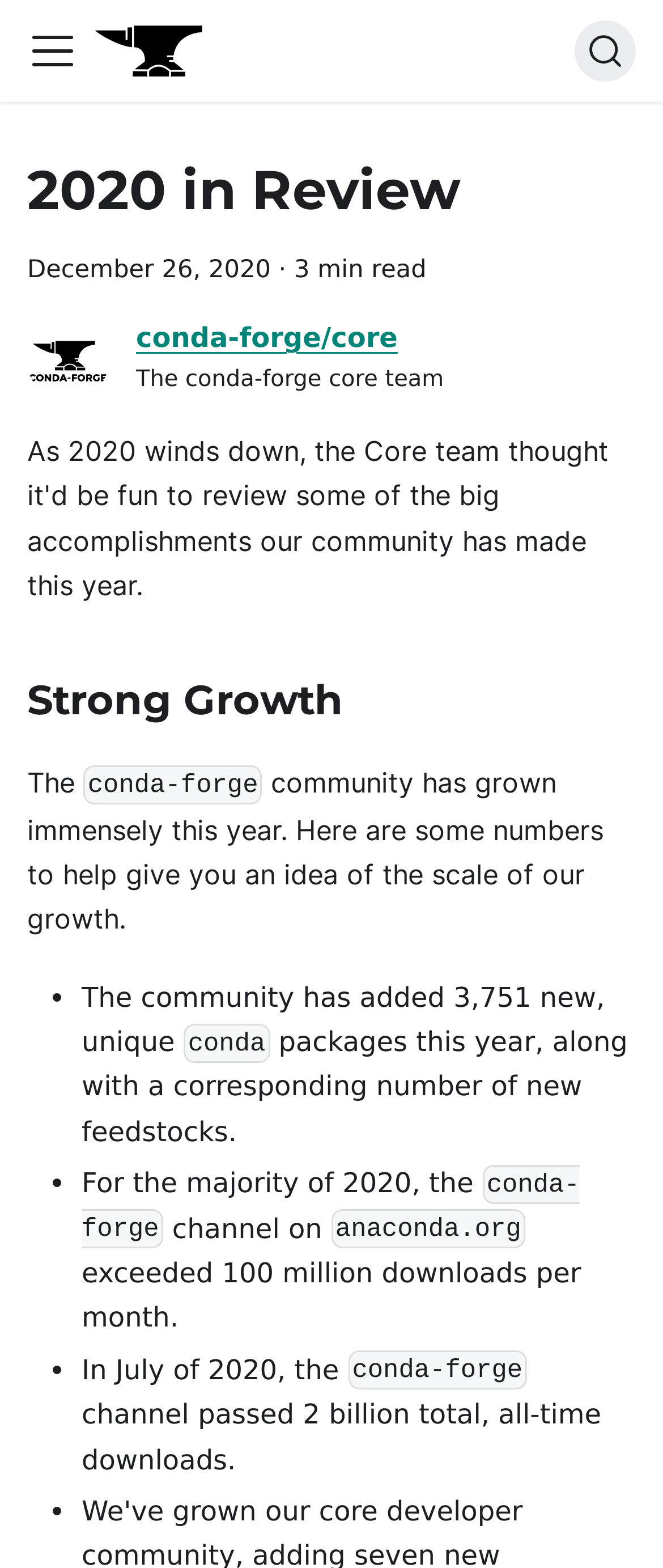Given the element description "​", identify the bounding box of the corresponding UI element.

[0.518, 0.431, 0.582, 0.462]